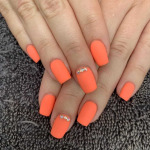How many nails have embellishments?
Using the image, provide a concise answer in one word or a short phrase.

A couple